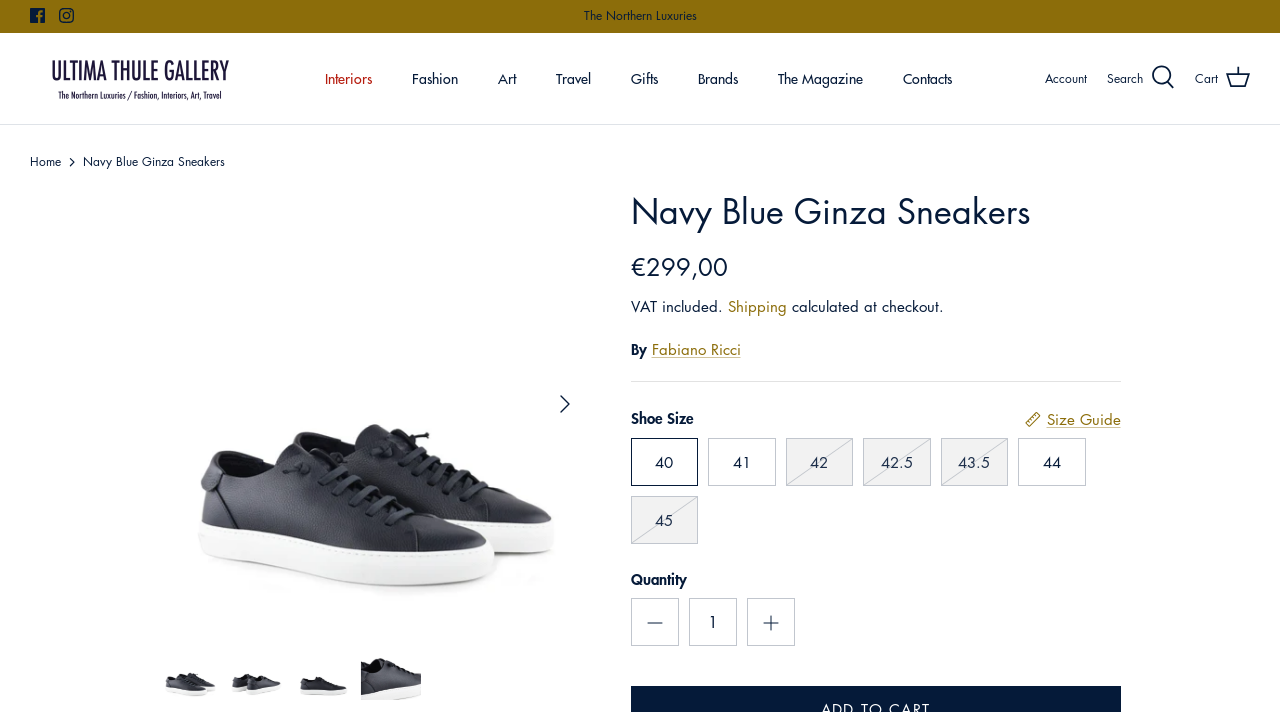Specify the bounding box coordinates of the area that needs to be clicked to achieve the following instruction: "Click on Facebook".

[0.023, 0.011, 0.035, 0.032]